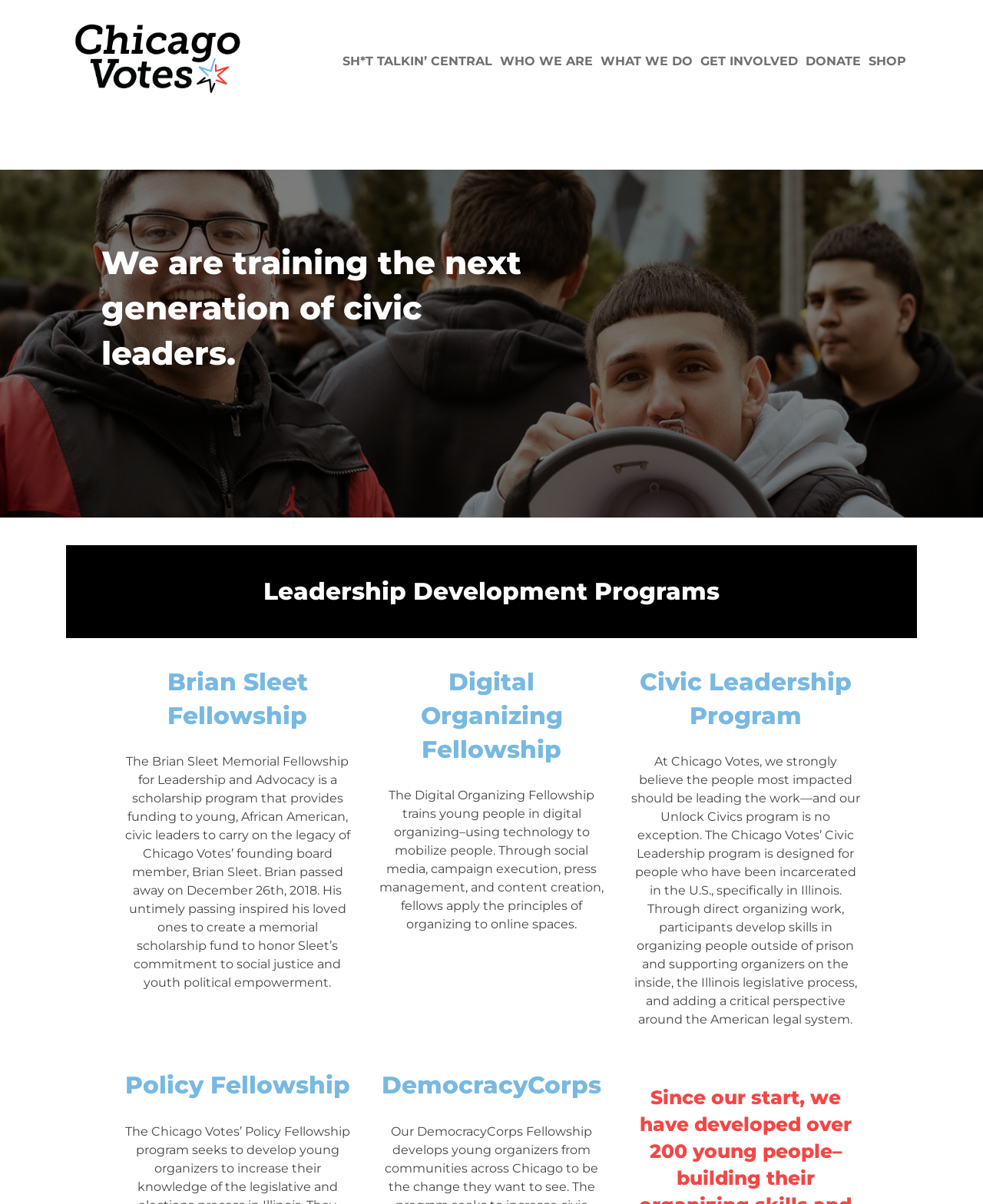What is the purpose of the Digital Organizing Fellowship?
Relying on the image, give a concise answer in one word or a brief phrase.

To train young people in digital organizing